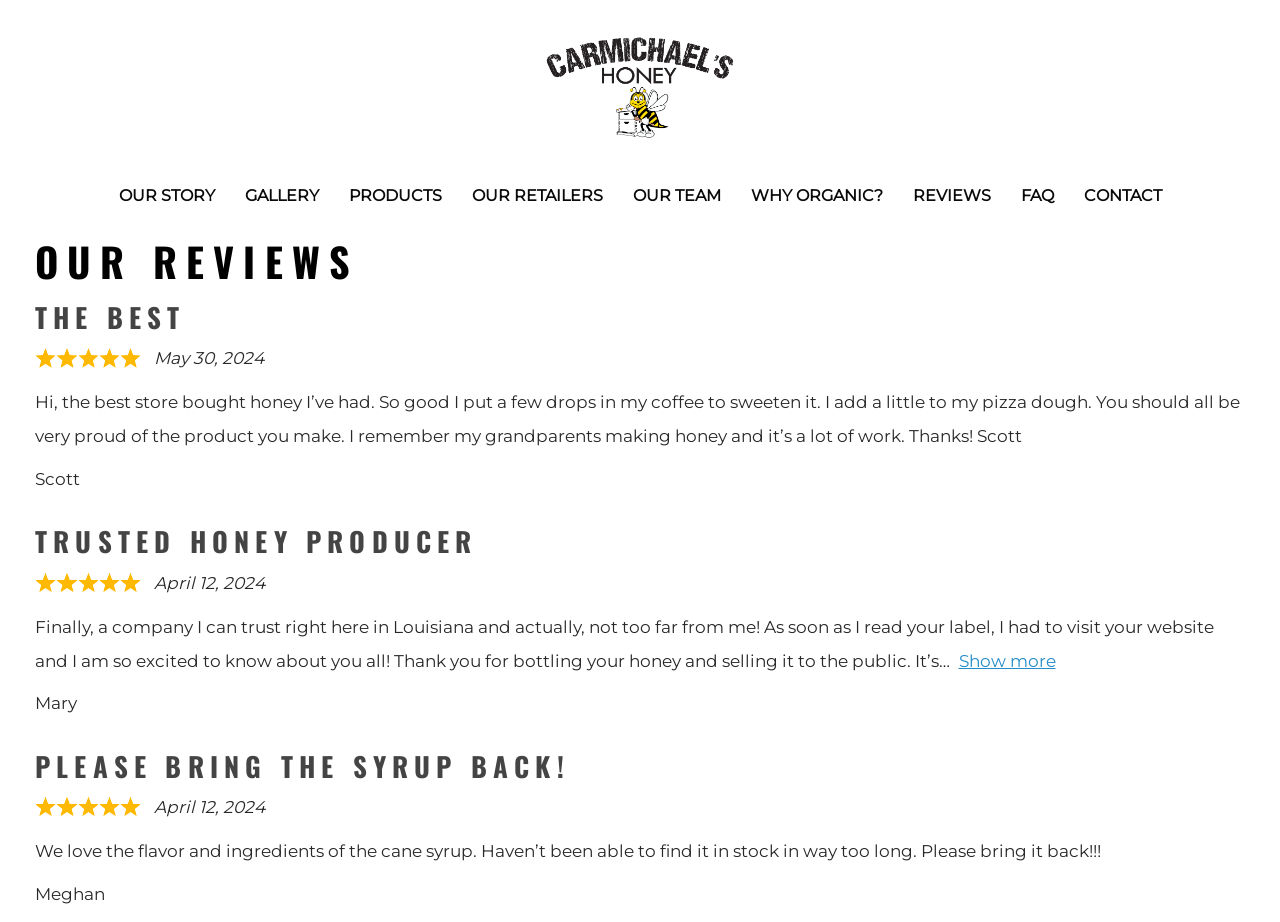Please provide a detailed answer to the question below by examining the image:
How many reviews are shown on this page?

I counted the number of review sections on the webpage, each with a heading, rating, and text. There are three review sections, so I concluded that three reviews are shown on this page.